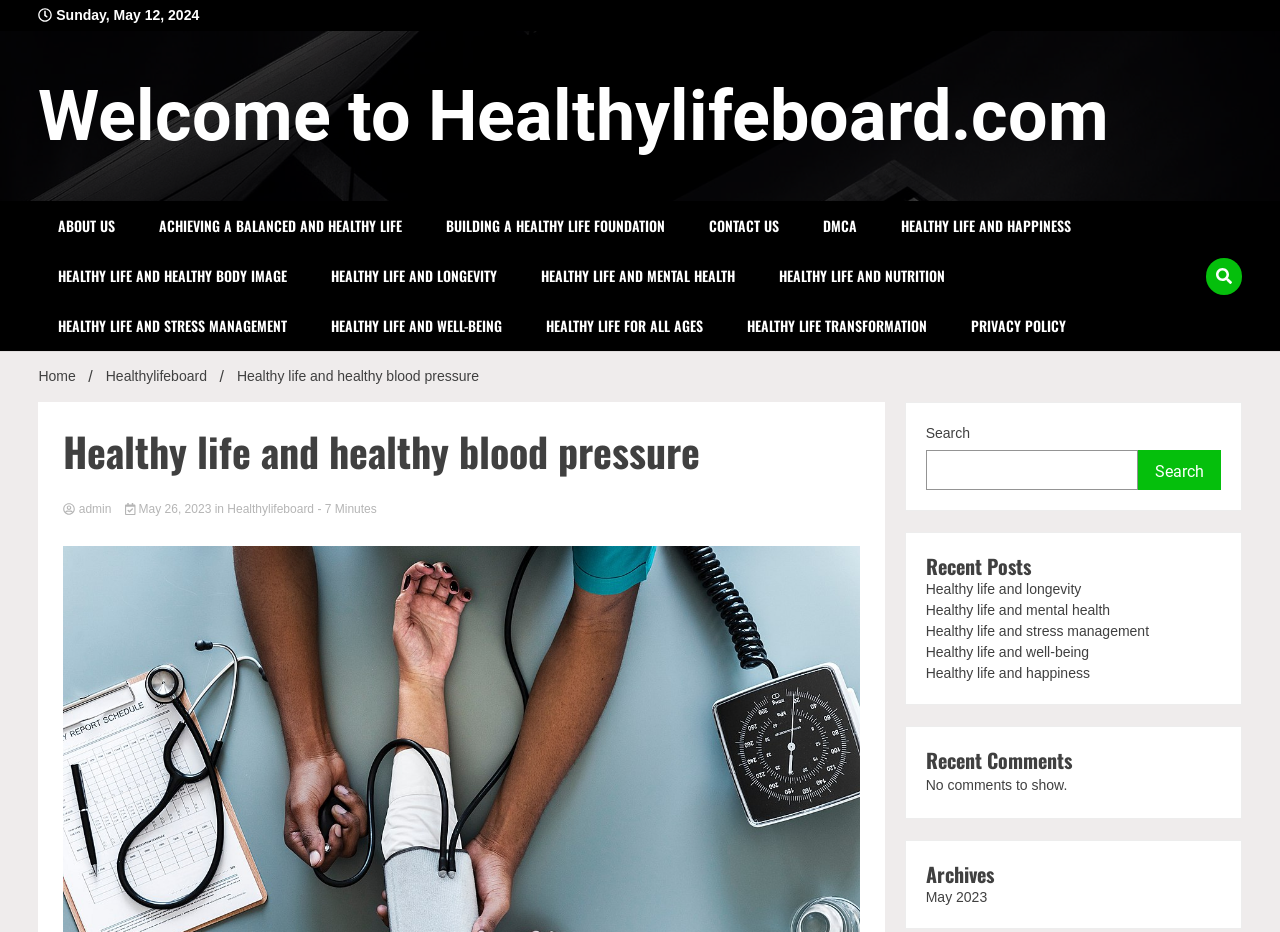Please answer the following question using a single word or phrase: 
What is the date of the latest article?

May 26, 2023